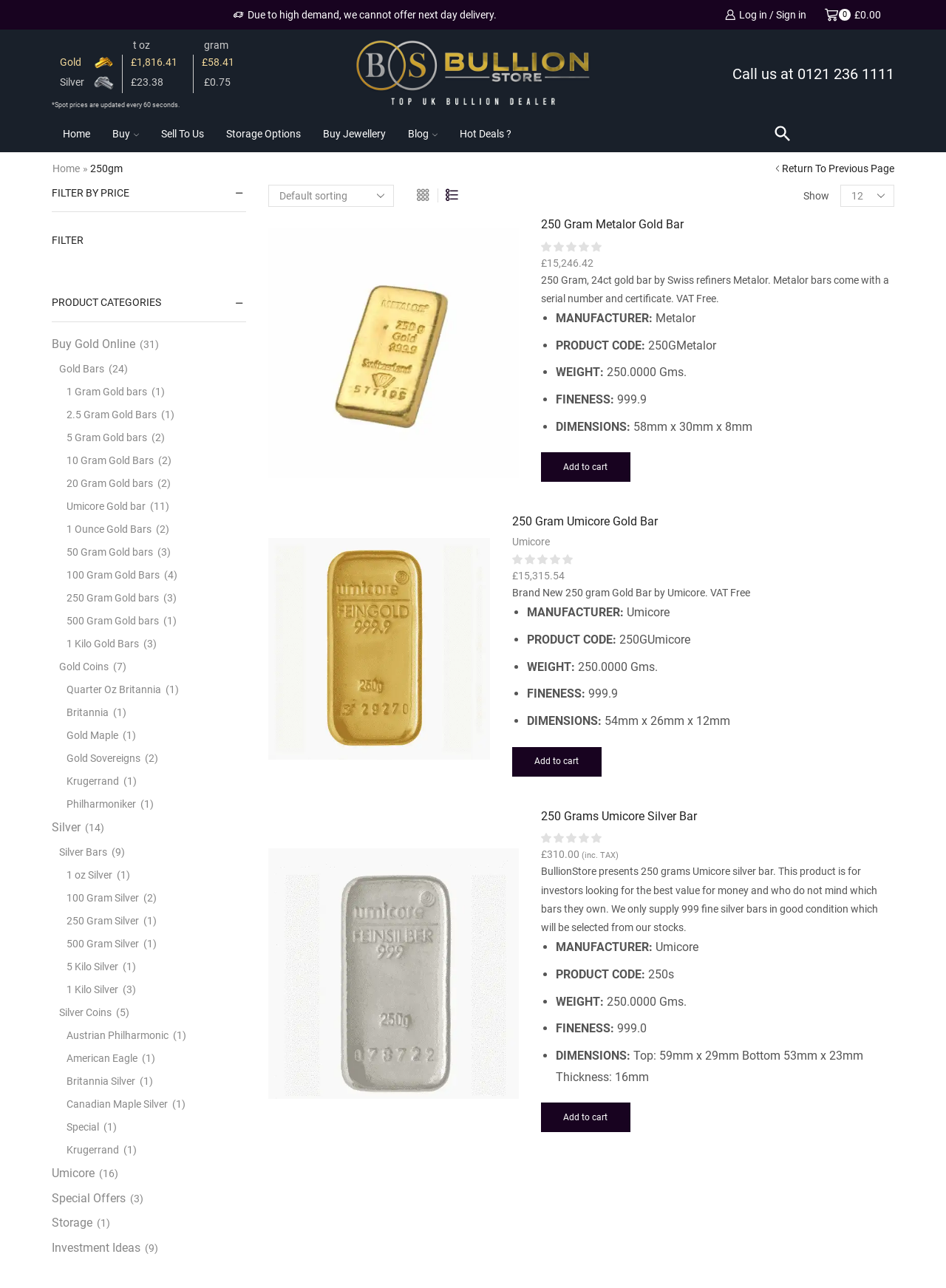What is the price of the 250 Gram Metalor Gold Bar?
Please provide a single word or phrase as your answer based on the screenshot.

£15,246.42